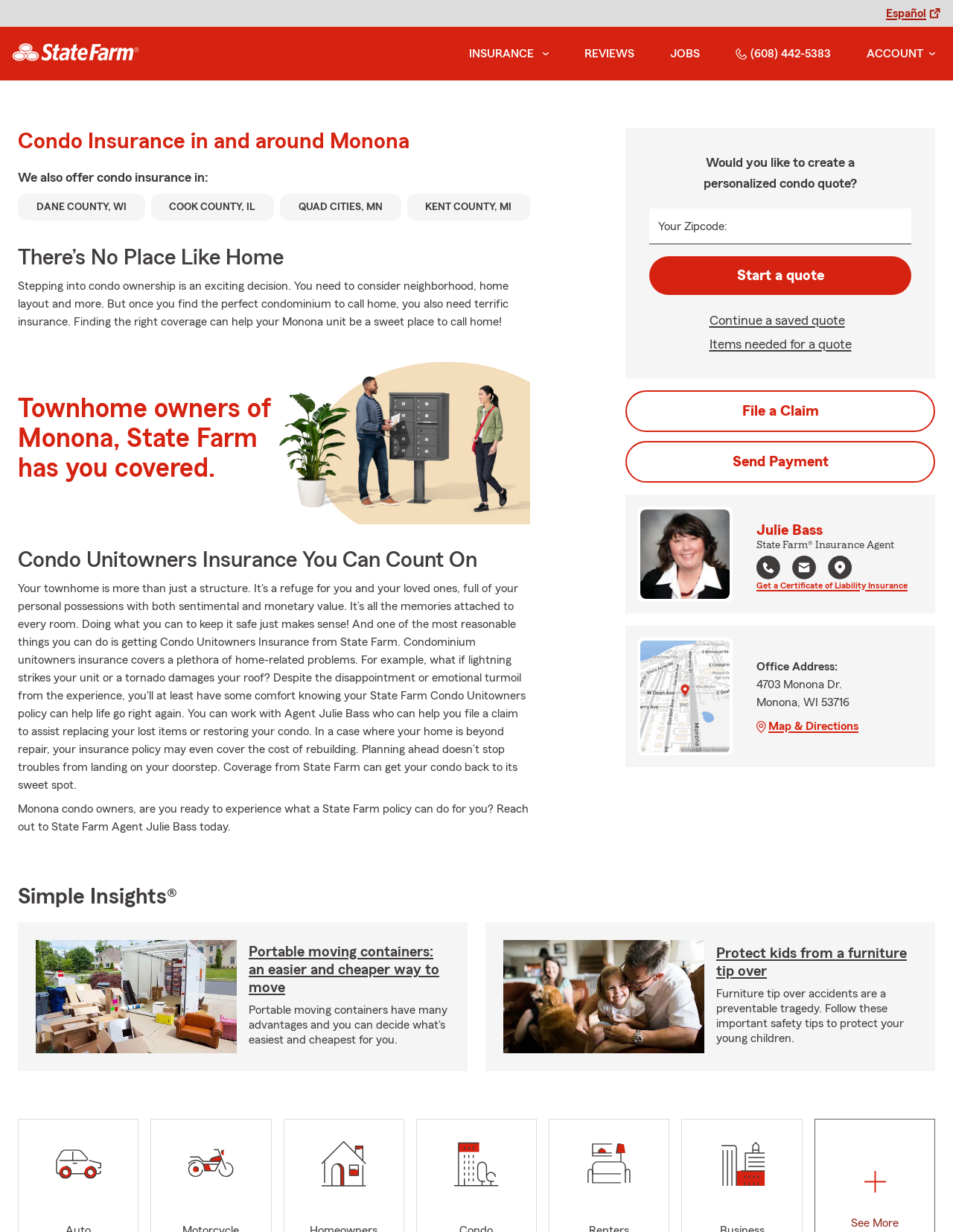Provide your answer in a single word or phrase: 
What type of insurance does Julie Bass offer?

Condo insurance